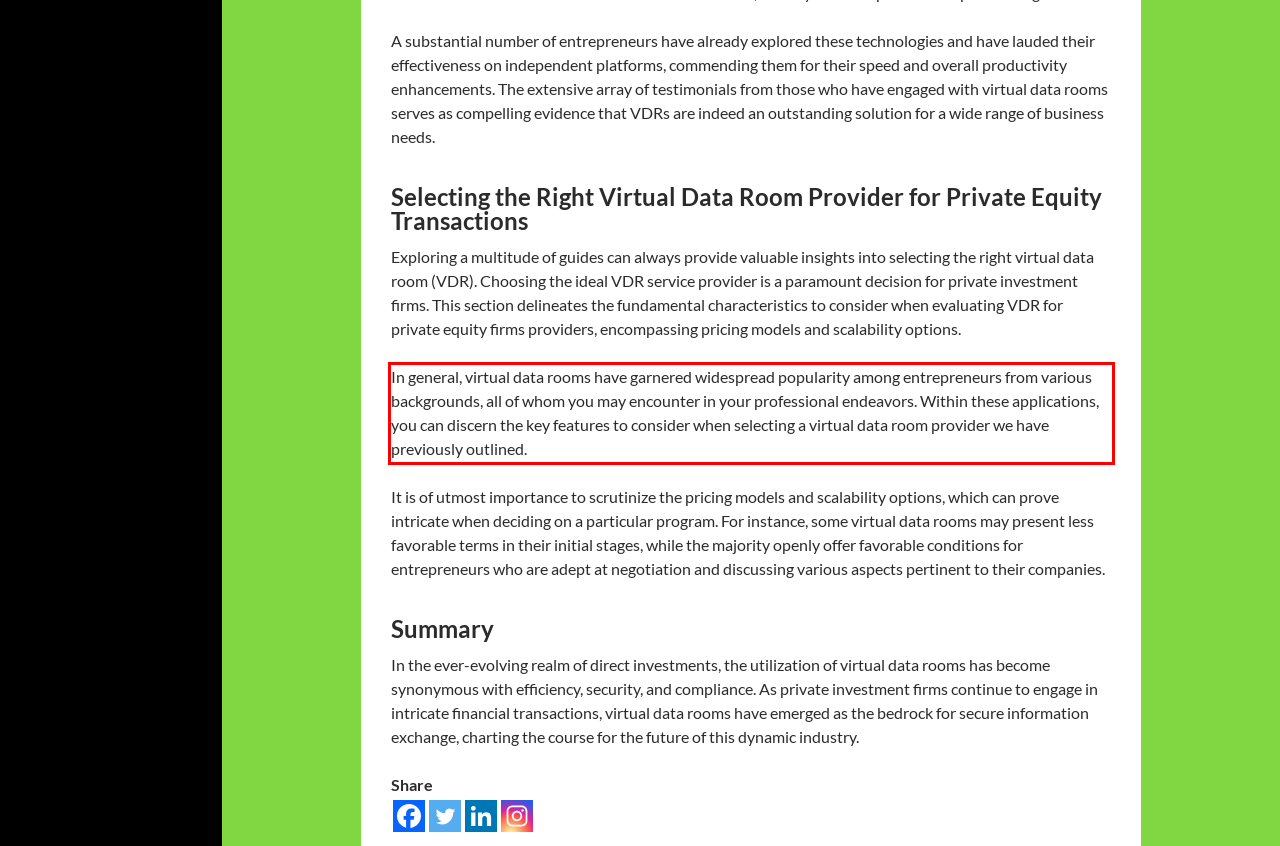In the screenshot of the webpage, find the red bounding box and perform OCR to obtain the text content restricted within this red bounding box.

In general, virtual data rooms have garnered widespread popularity among entrepreneurs from various backgrounds, all of whom you may encounter in your professional endeavors. Within these applications, you can discern the key features to consider when selecting a virtual data room provider we have previously outlined.